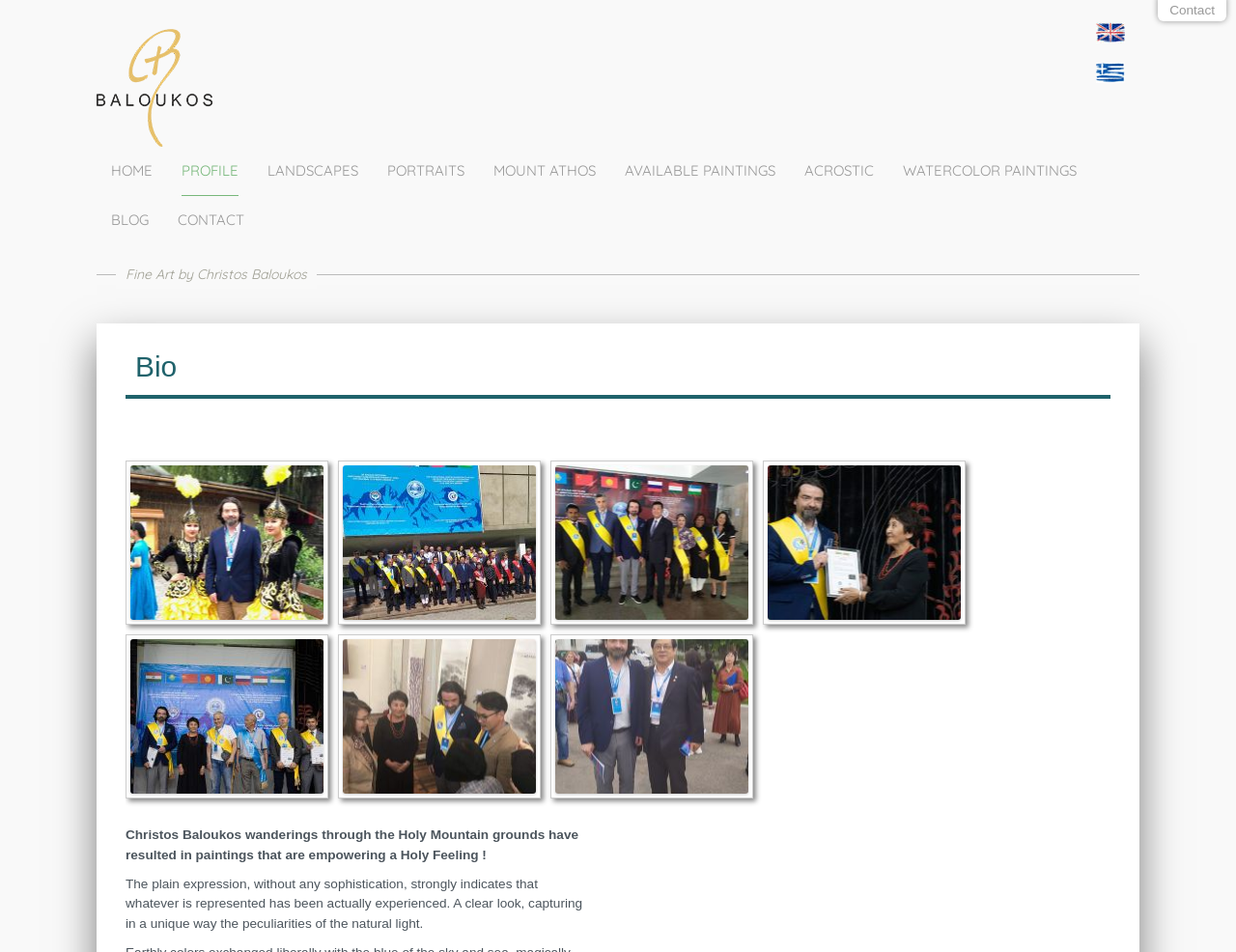Extract the bounding box coordinates for the UI element described as: "Contact".

[0.144, 0.206, 0.198, 0.258]